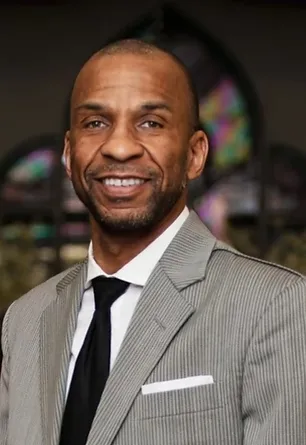Please provide a brief answer to the following inquiry using a single word or phrase:
What is the background of the image?

Stained glass shapes